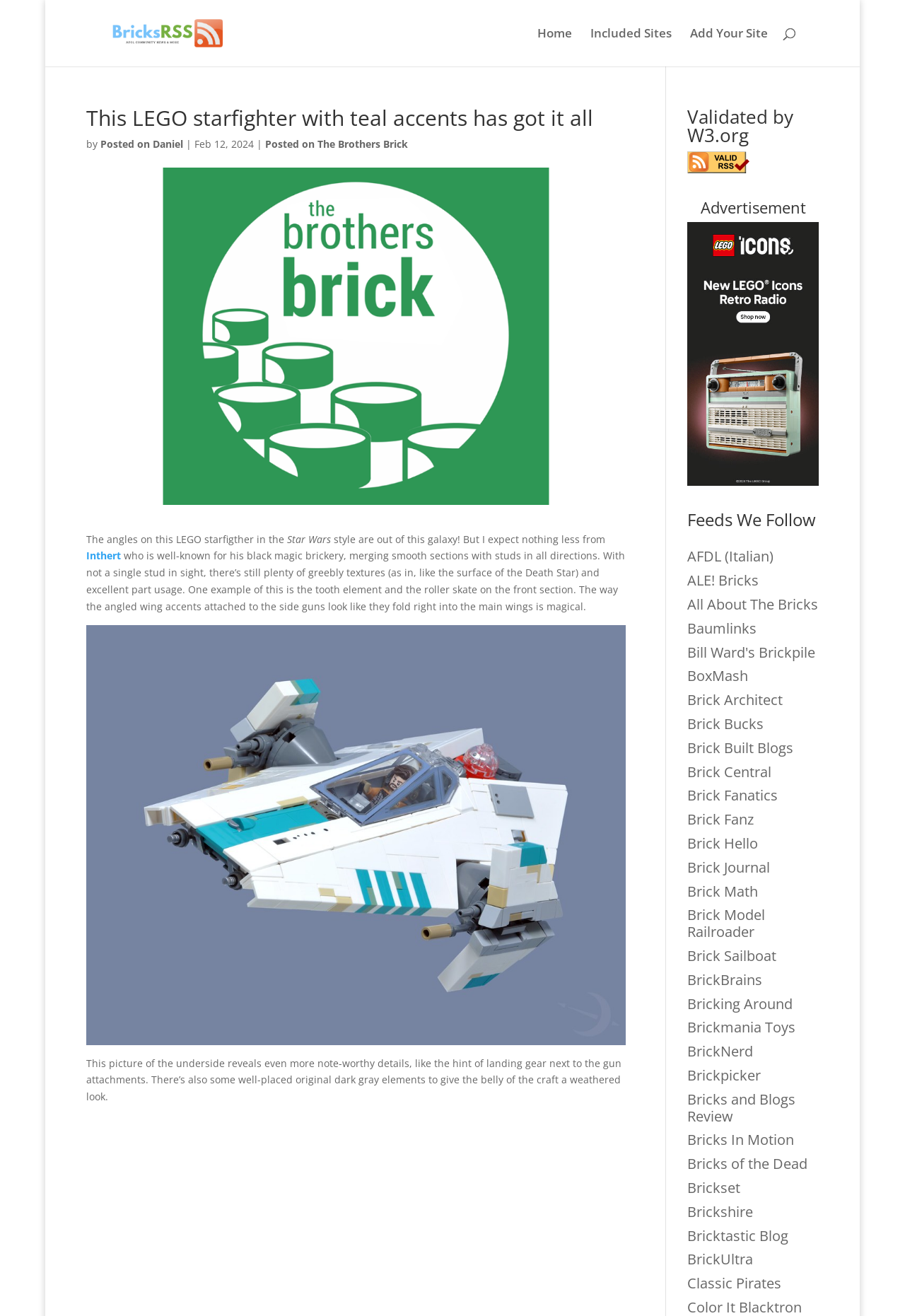Please specify the bounding box coordinates of the clickable section necessary to execute the following command: "Visit the 'Included Sites' page".

[0.653, 0.021, 0.742, 0.051]